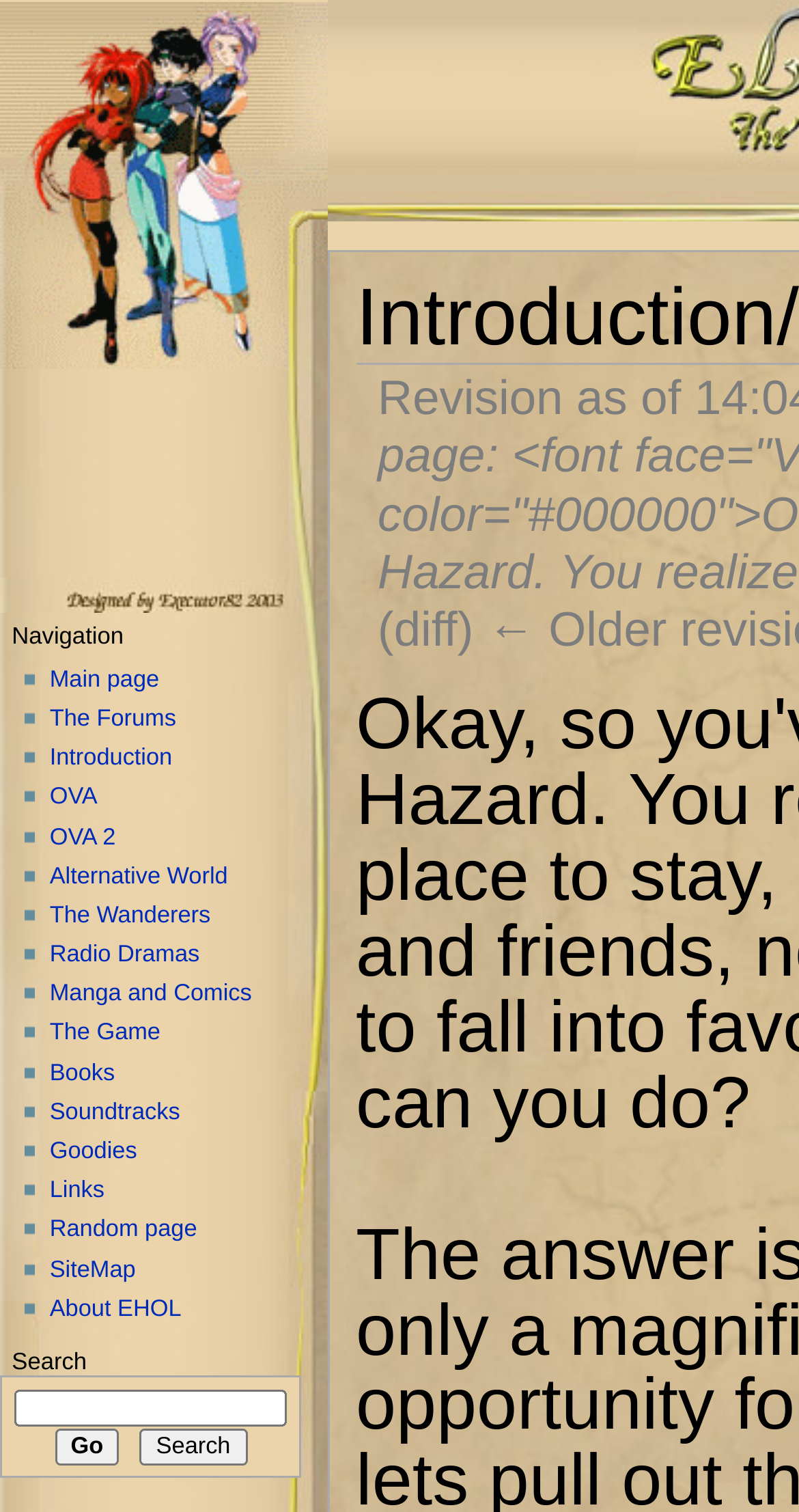Find the bounding box coordinates for the element described here: "Manga and Comics".

[0.062, 0.65, 0.315, 0.666]